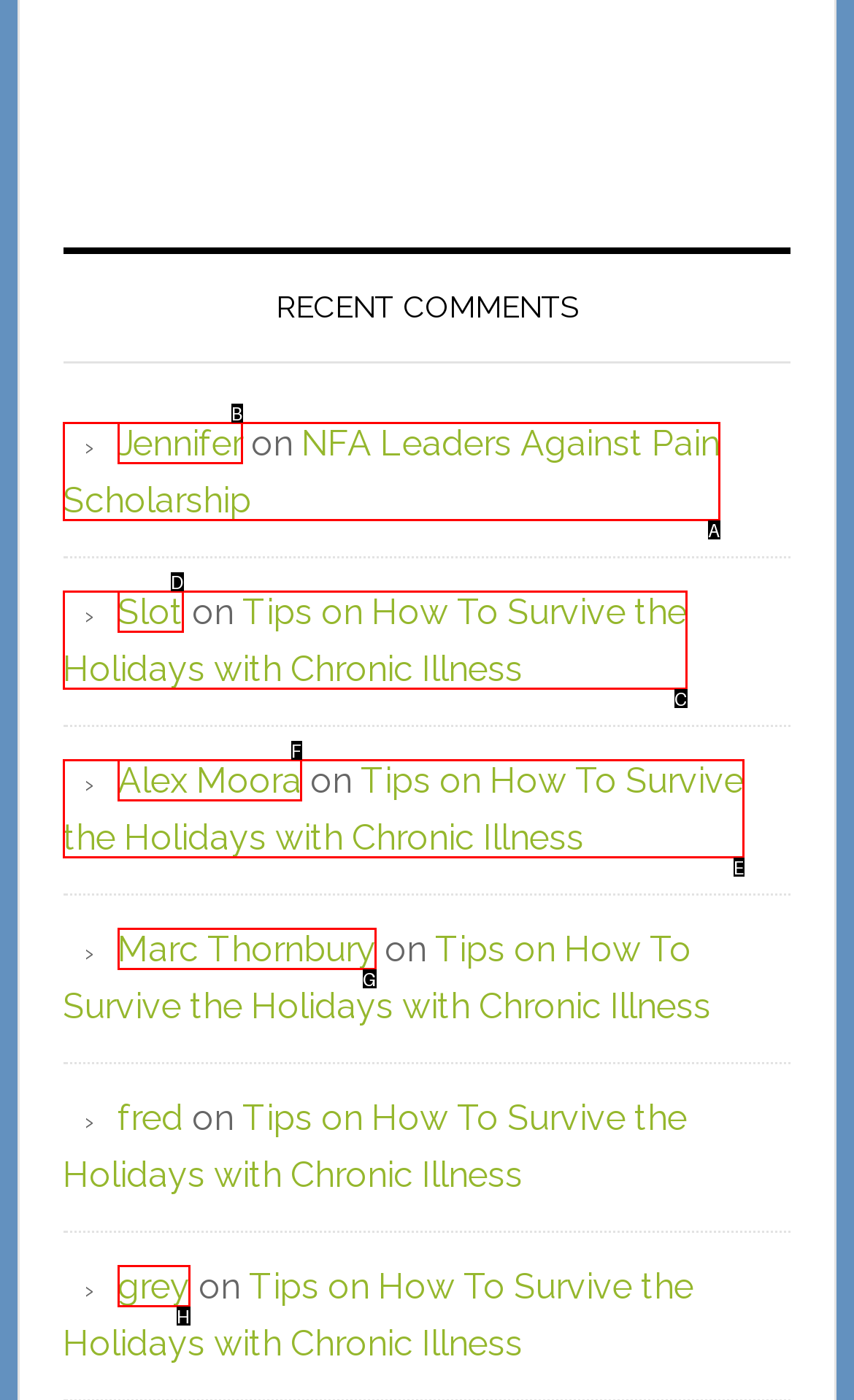Tell me which one HTML element best matches the description: grey
Answer with the option's letter from the given choices directly.

H